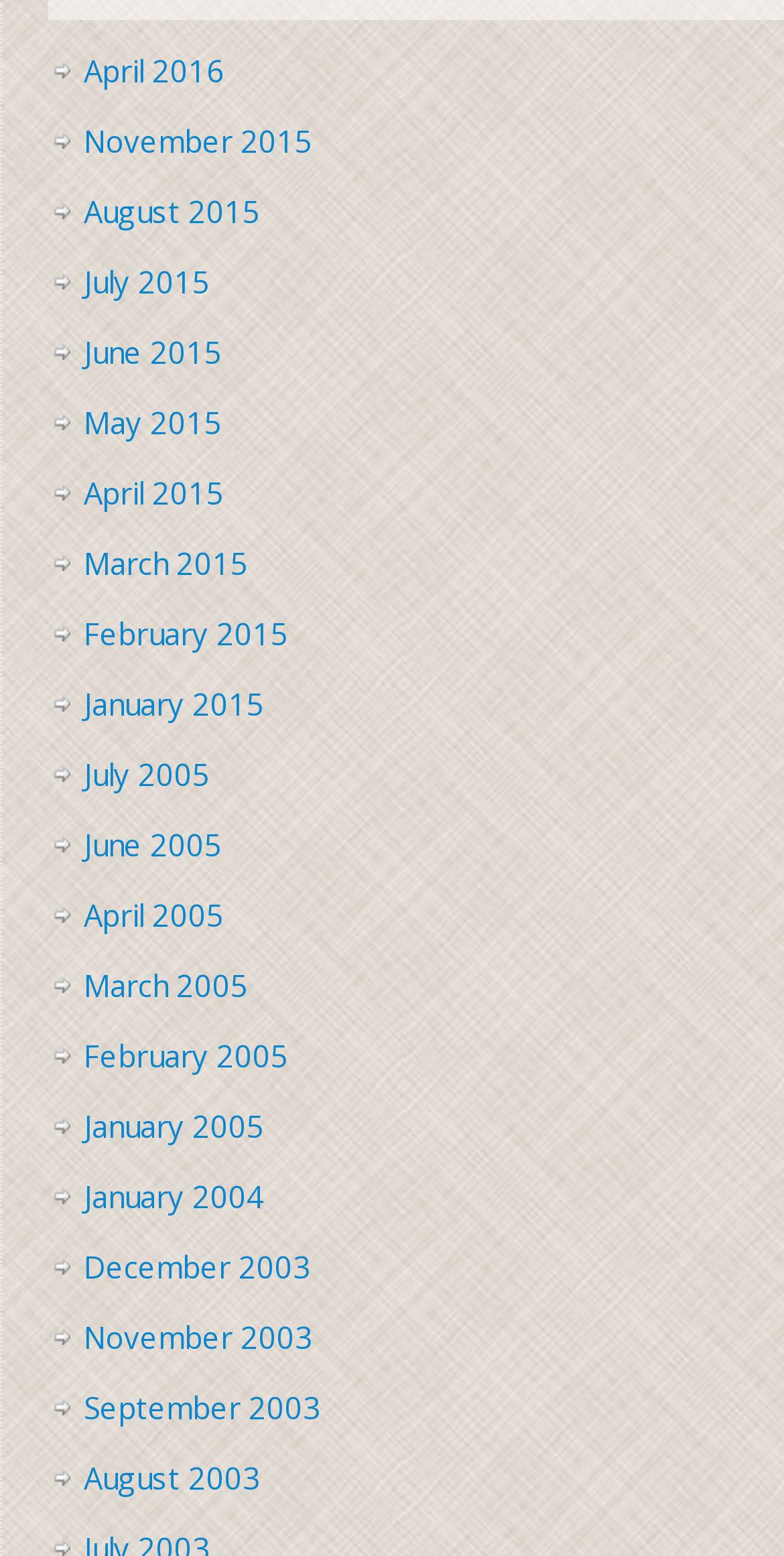What is the earliest month listed?
Provide a concise answer using a single word or phrase based on the image.

January 2004